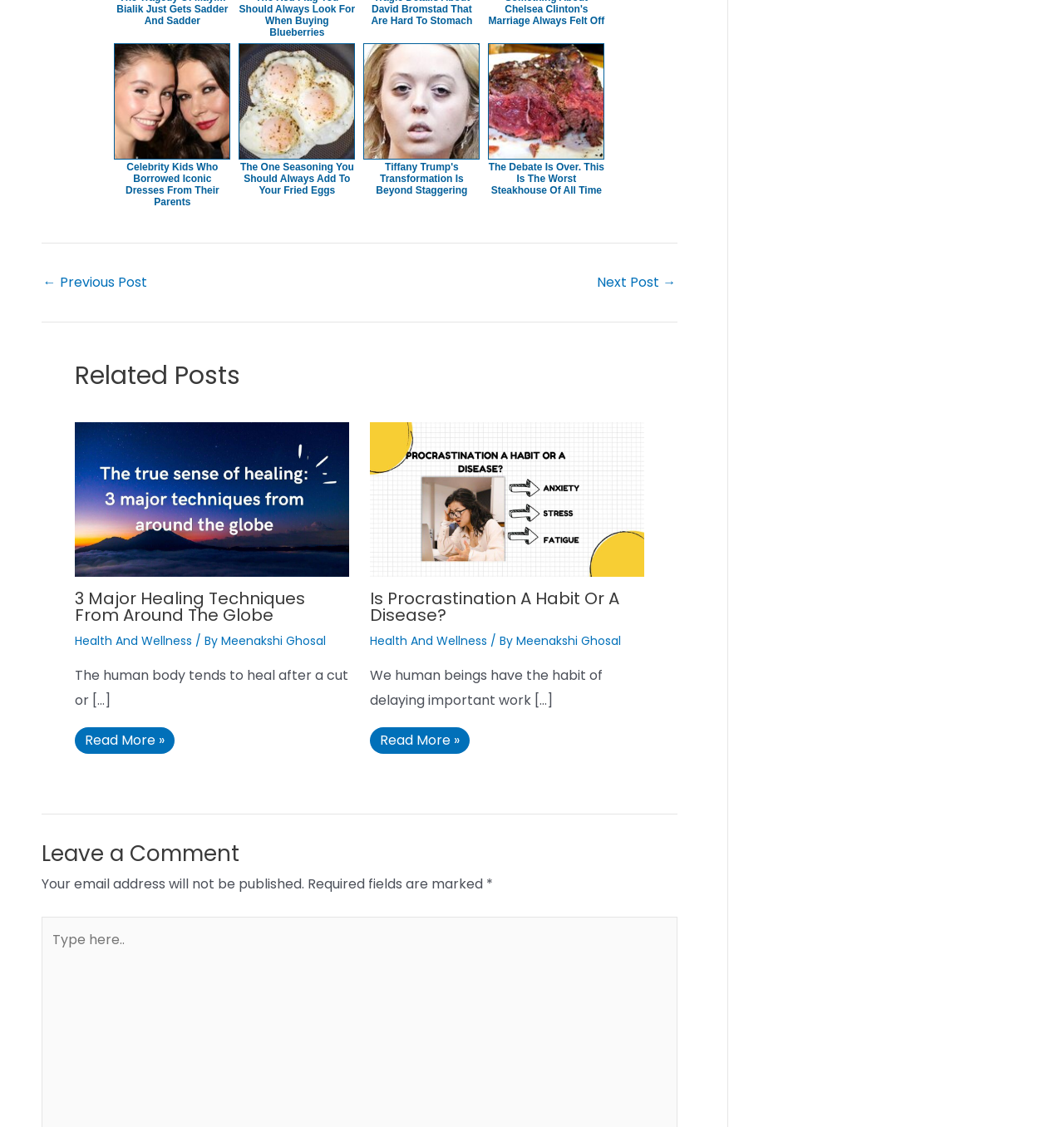Identify the bounding box coordinates of the part that should be clicked to carry out this instruction: "Click on the link to read more about Celebrity Kids Who Borrowed Iconic Dresses From Their Parents".

[0.118, 0.143, 0.206, 0.184]